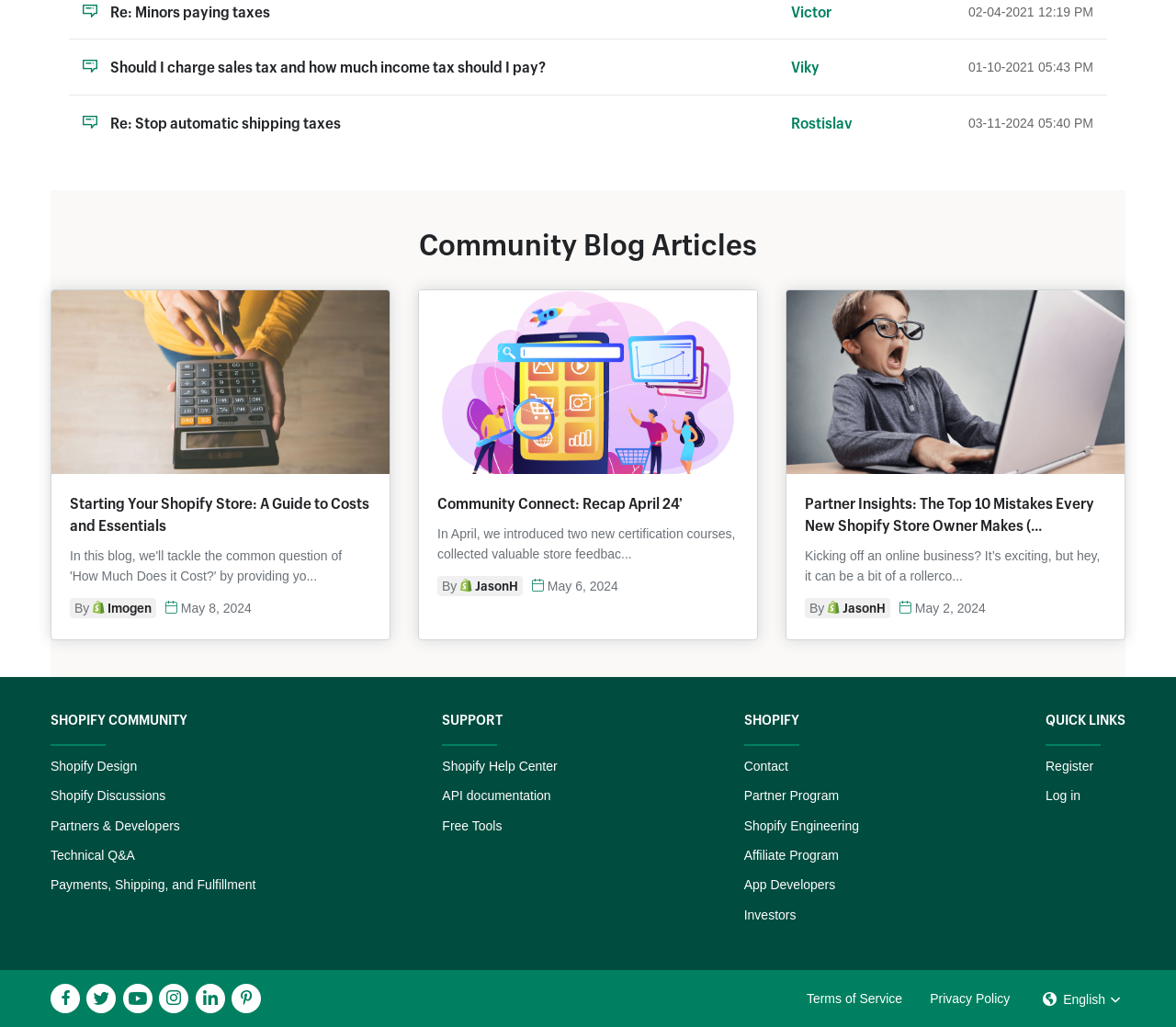Please predict the bounding box coordinates of the element's region where a click is necessary to complete the following instruction: "Go to Shopify Design". The coordinates should be represented by four float numbers between 0 and 1, i.e., [left, top, right, bottom].

[0.043, 0.739, 0.117, 0.753]